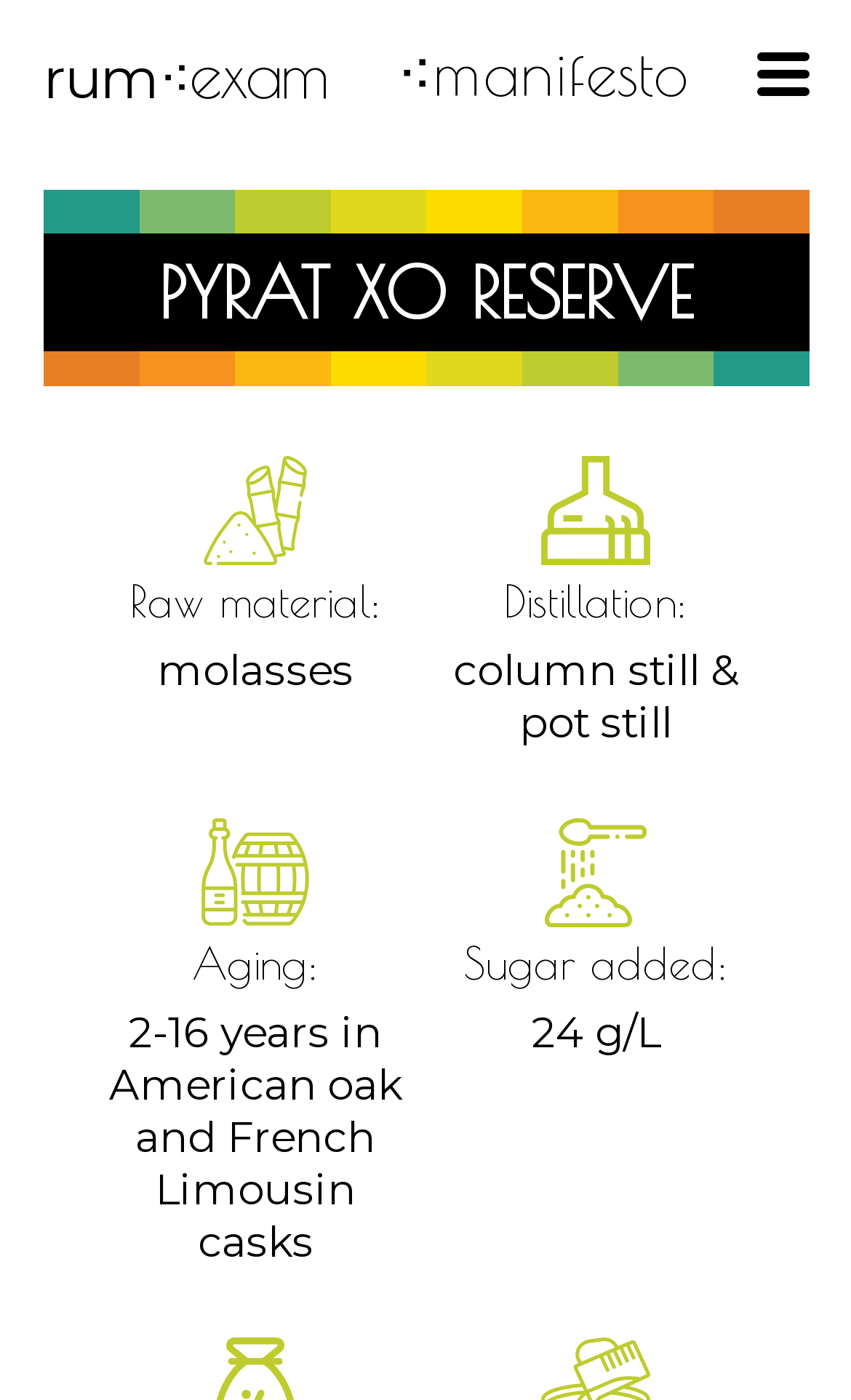Provide a thorough and detailed response to the question by examining the image: 
What type of stills are used for distillation?

I found the answer by examining the 'Distillation:' section, which has an image labeled 'distillation'. The text next to it says 'column still & pot still'.